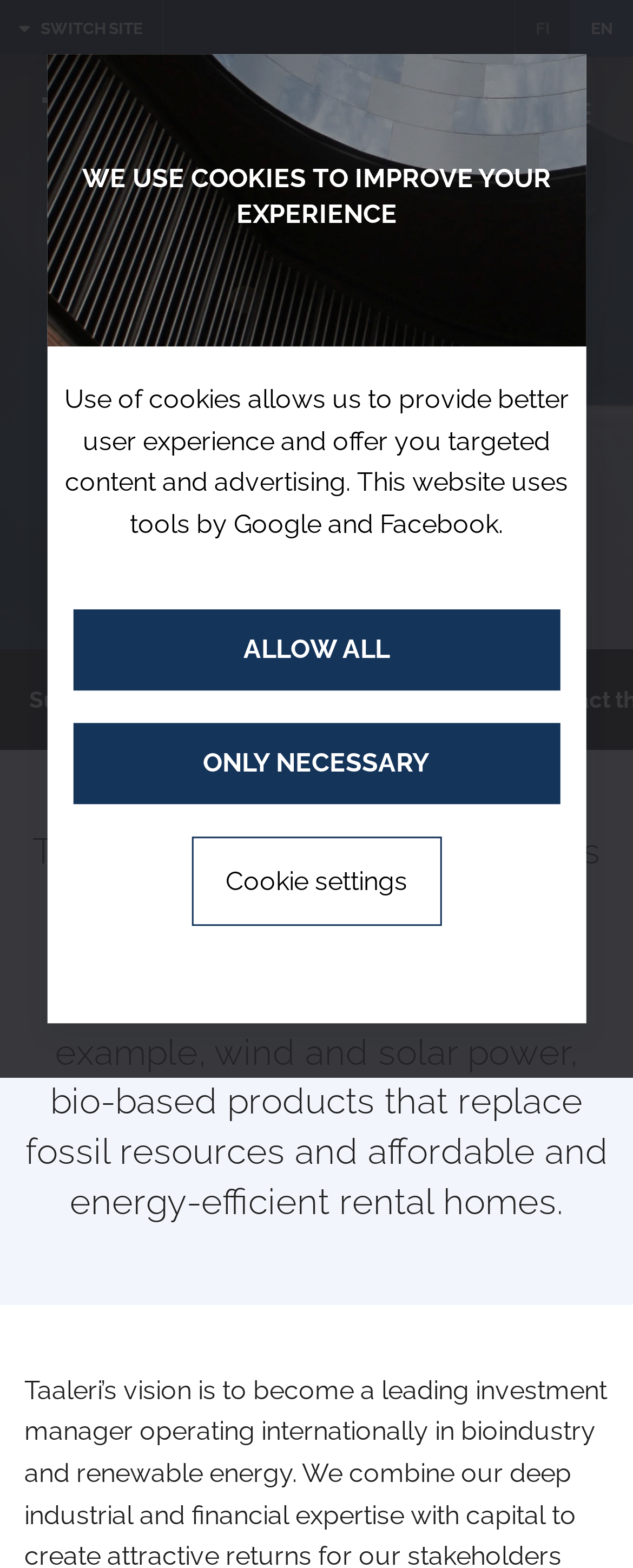Determine which piece of text is the heading of the webpage and provide it.

Impact through private equity funds